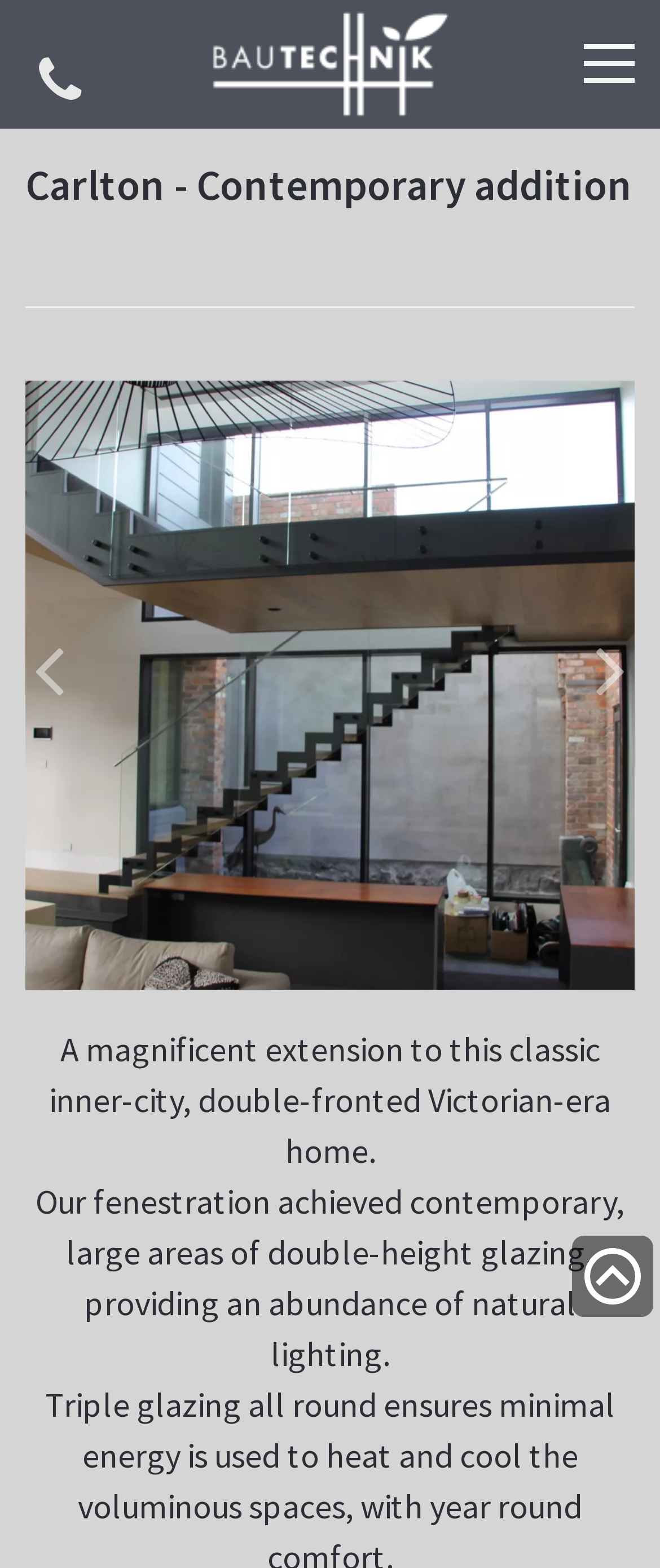Illustrate the webpage thoroughly, mentioning all important details.

The webpage appears to be showcasing a architectural project, specifically a contemporary addition to a building called "Carlton". The top section of the page features a large image, likely a photo of the building, with a small icon and a link to "European Windows & Doors" overlaid on top of it. 

Below the image, there are three horizontal links, "WHY TIMBER?", "PROJECTS", and "SPECIALISATIONS", which are evenly spaced across the width of the page. 

Further down, there is a heading that reads "Carlton - Contemporary addition", followed by a horizontal separator line. 

At the very bottom of the page, there is a "Scroll to top" link with an accompanying icon, positioned at the bottom right corner of the page. 

The webpage seems to prioritize showcasing the project's visuals, with a focus on natural lighting and open plan living, as hinted by the meta description.